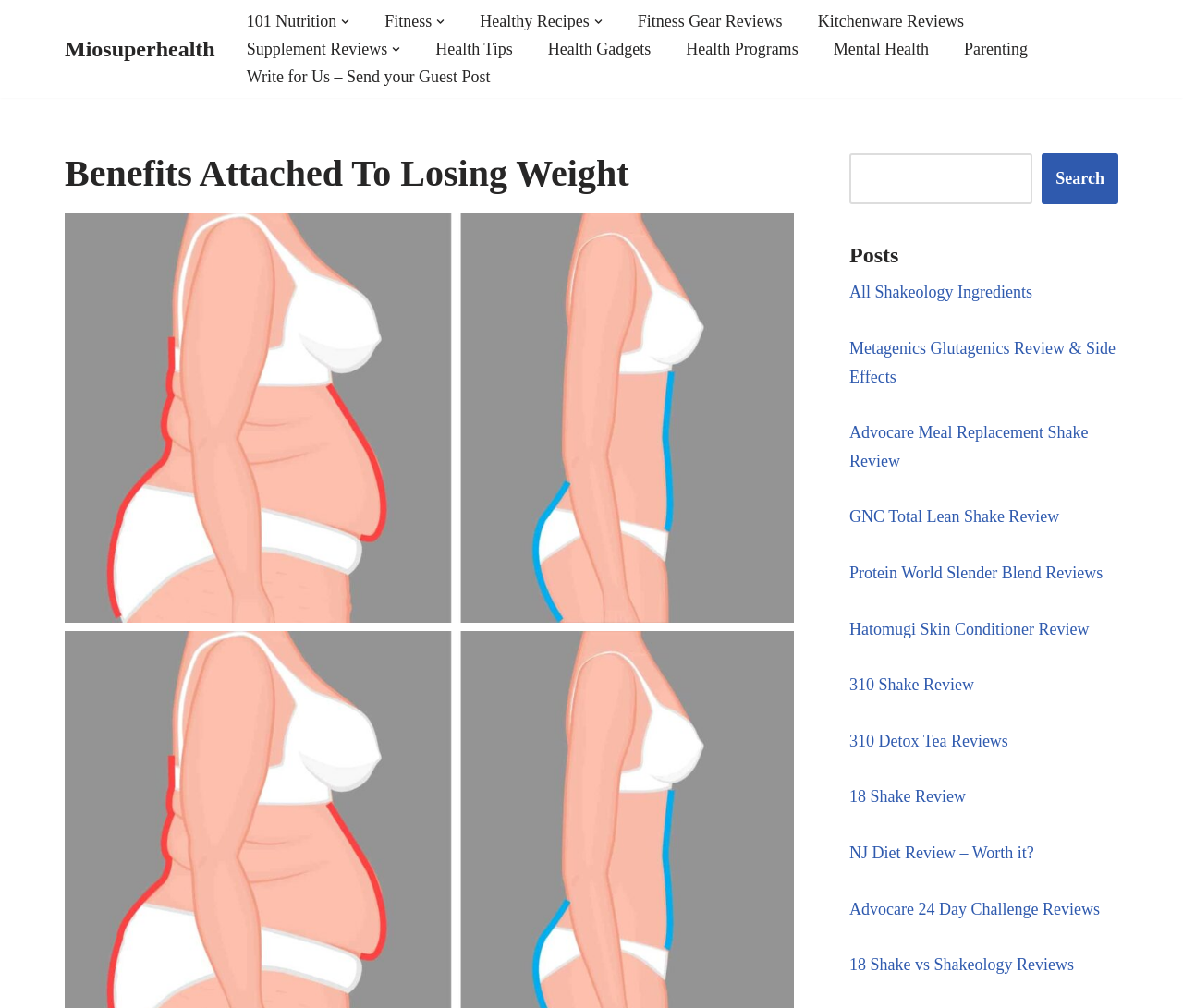Please identify the bounding box coordinates of the element's region that I should click in order to complete the following instruction: "Go to the 'Miosuperhealth' homepage". The bounding box coordinates consist of four float numbers between 0 and 1, i.e., [left, top, right, bottom].

[0.055, 0.03, 0.182, 0.067]